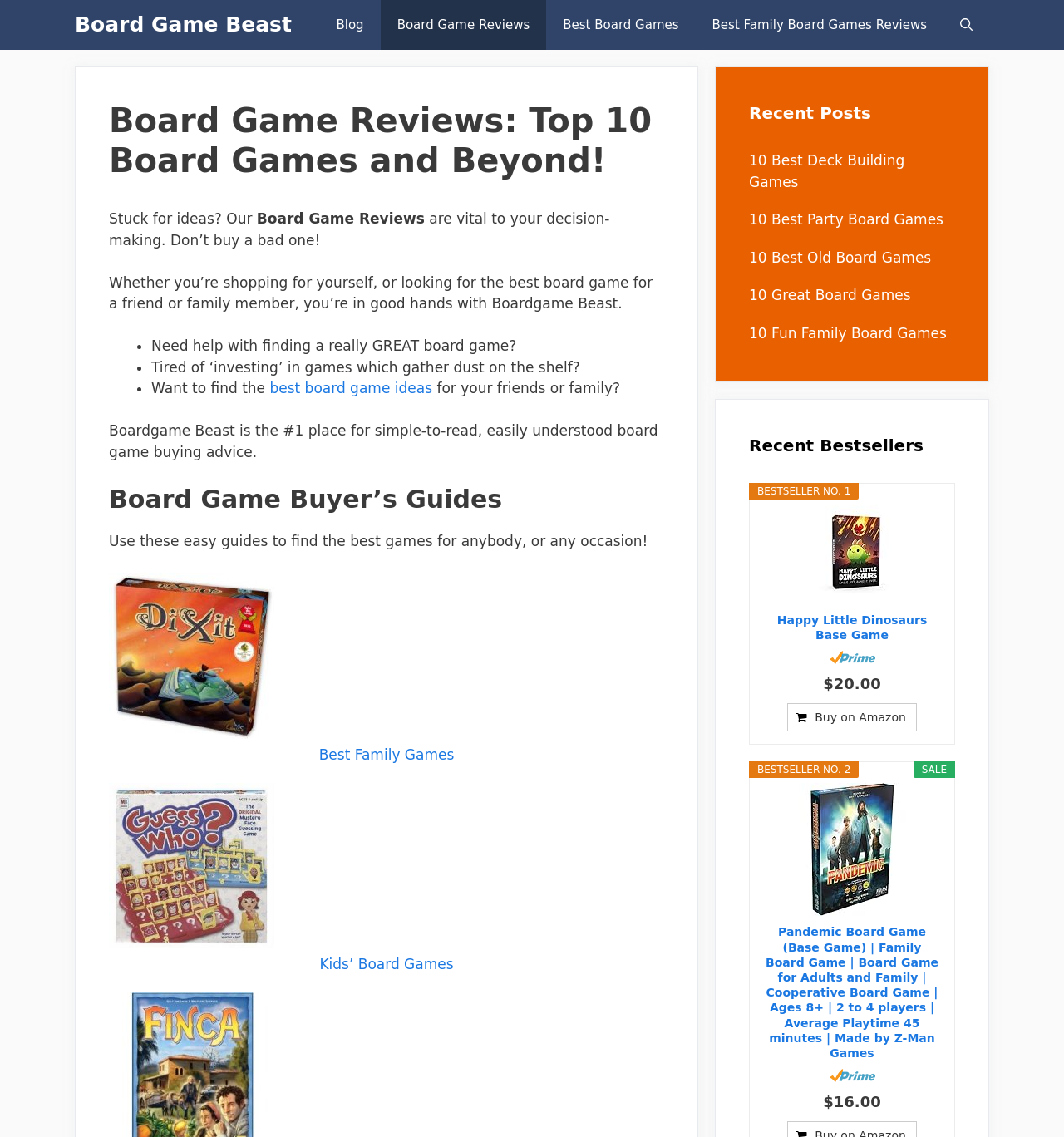Identify the bounding box coordinates for the element you need to click to achieve the following task: "Buy the 'Happy Little Dinosaurs Base Game' on Amazon". Provide the bounding box coordinates as four float numbers between 0 and 1, in the form [left, top, right, bottom].

[0.74, 0.619, 0.862, 0.644]